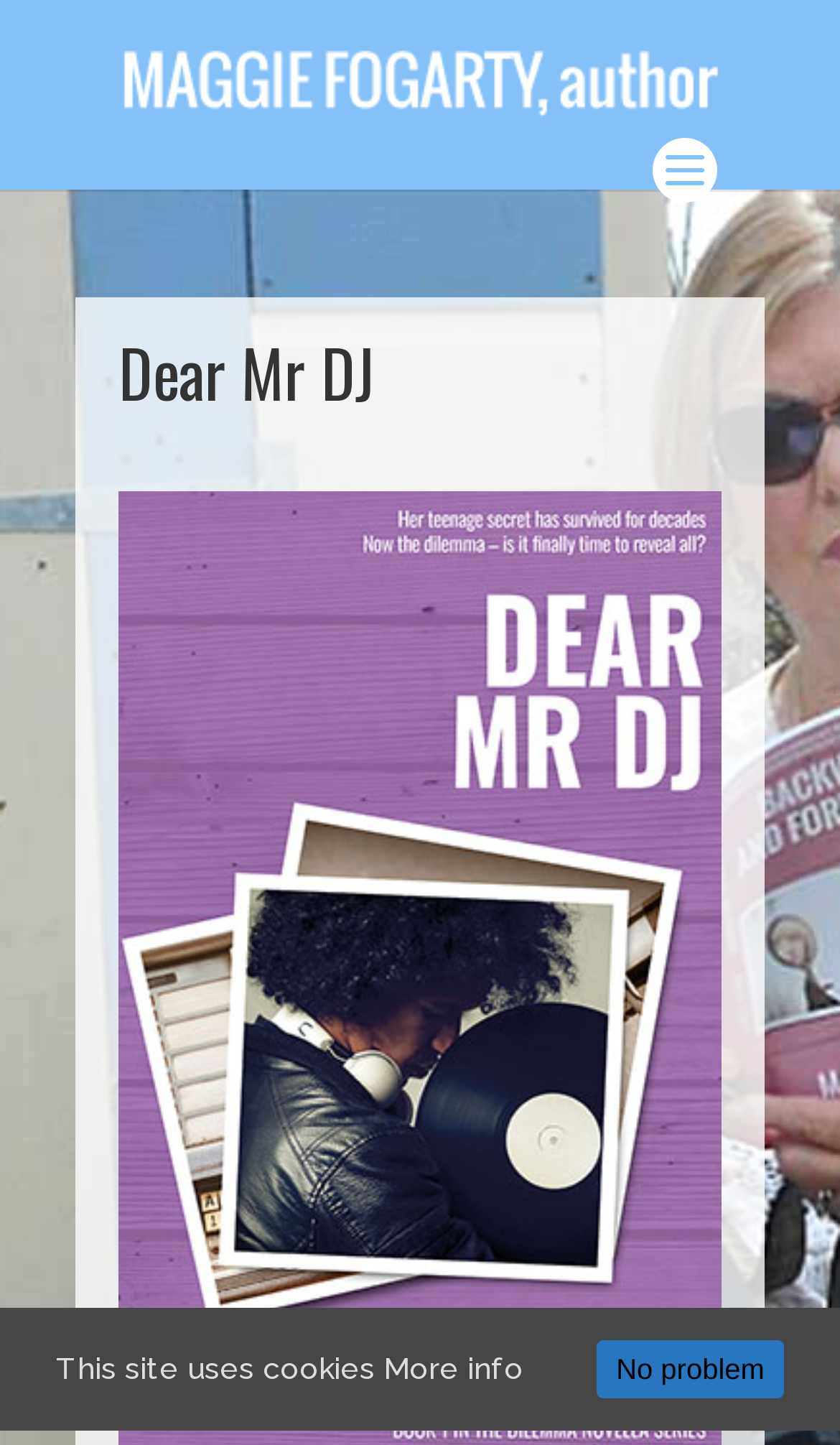Can you find and generate the webpage's heading?

Dear Mr DJ